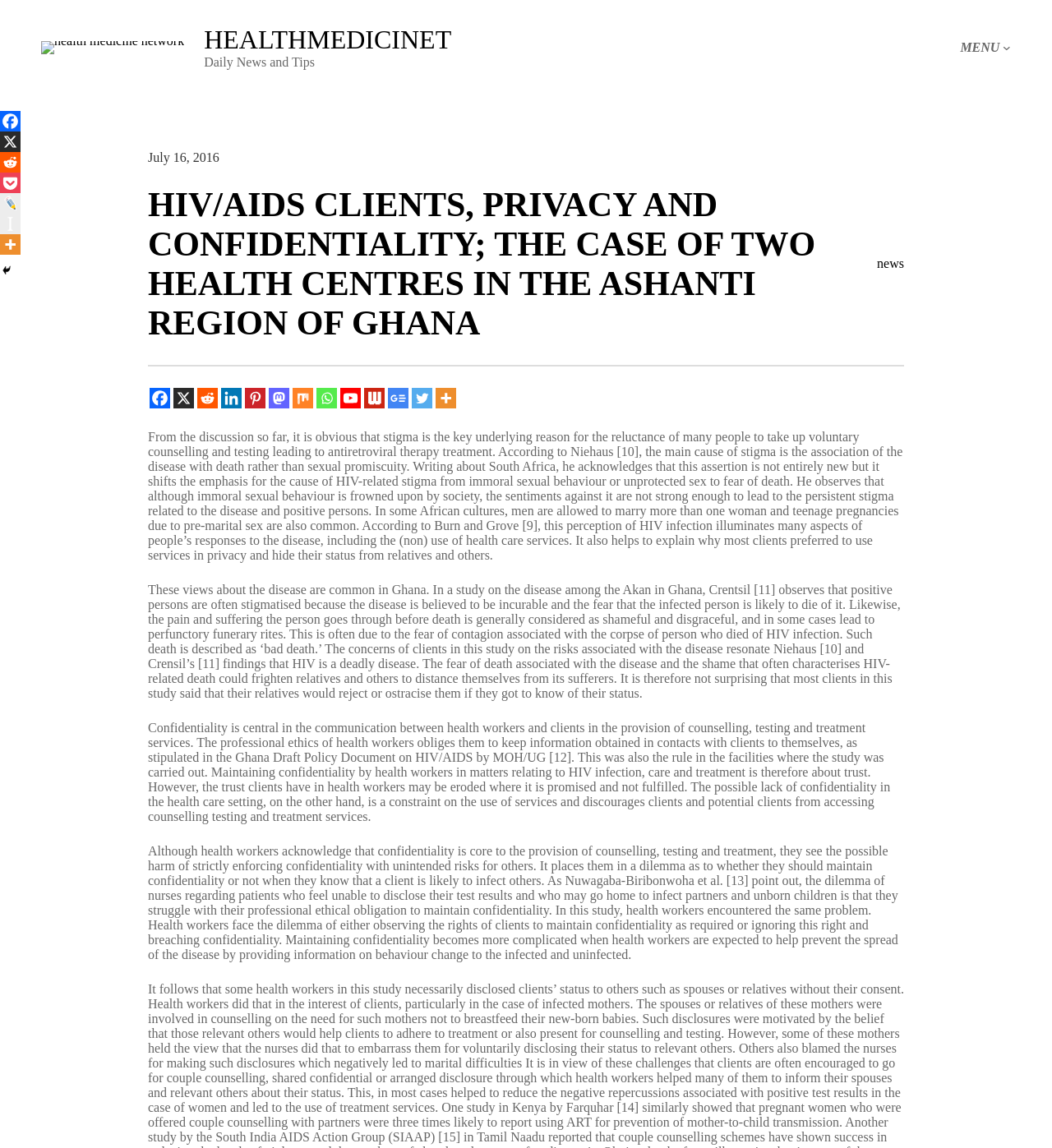What is the role of health workers in the provision of counseling?
Refer to the image and offer an in-depth and detailed answer to the question.

Health workers are obligated to keep information obtained in contacts with clients confidential, as stipulated in the Ghana Draft Policy Document on HIV/AIDS, and they play a crucial role in maintaining trust with clients in the provision of counseling, testing, and treatment services.